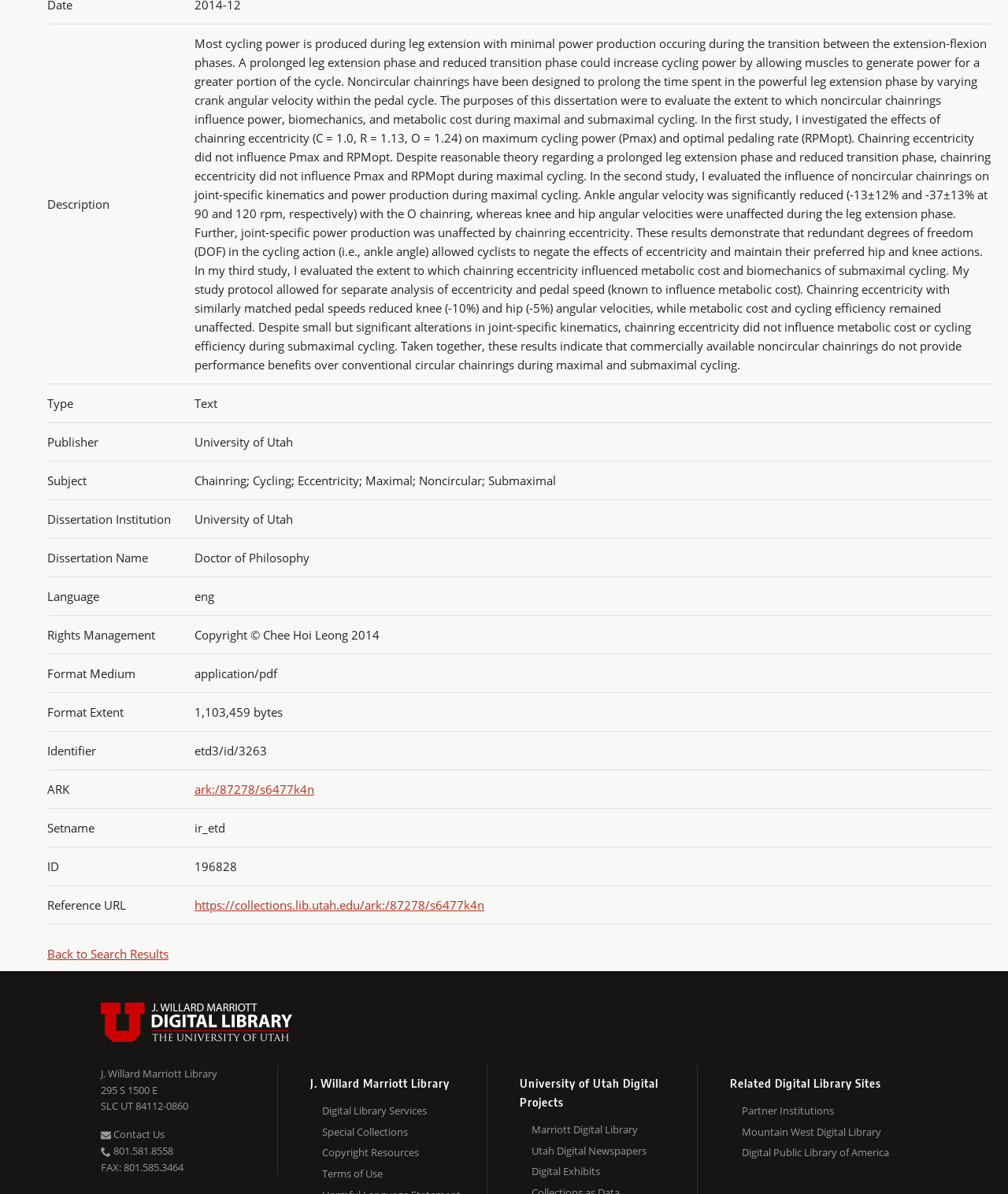Specify the bounding box coordinates for the region that must be clicked to perform the given instruction: "View the 'Digital Library Services' page".

[0.32, 0.788, 0.483, 0.806]